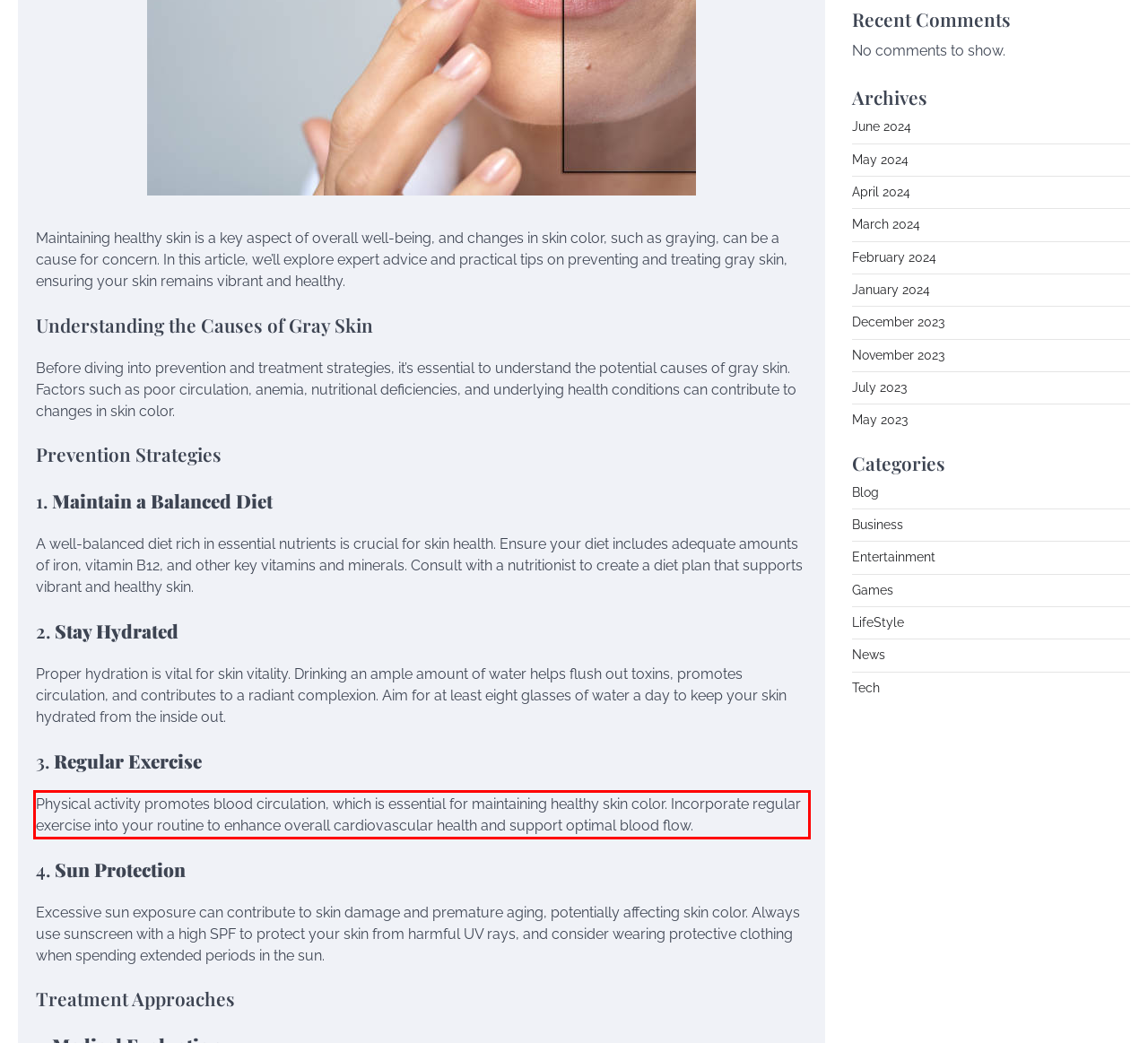Using the webpage screenshot, recognize and capture the text within the red bounding box.

Physical activity promotes blood circulation, which is essential for maintaining healthy skin color. Incorporate regular exercise into your routine to enhance overall cardiovascular health and support optimal blood flow.